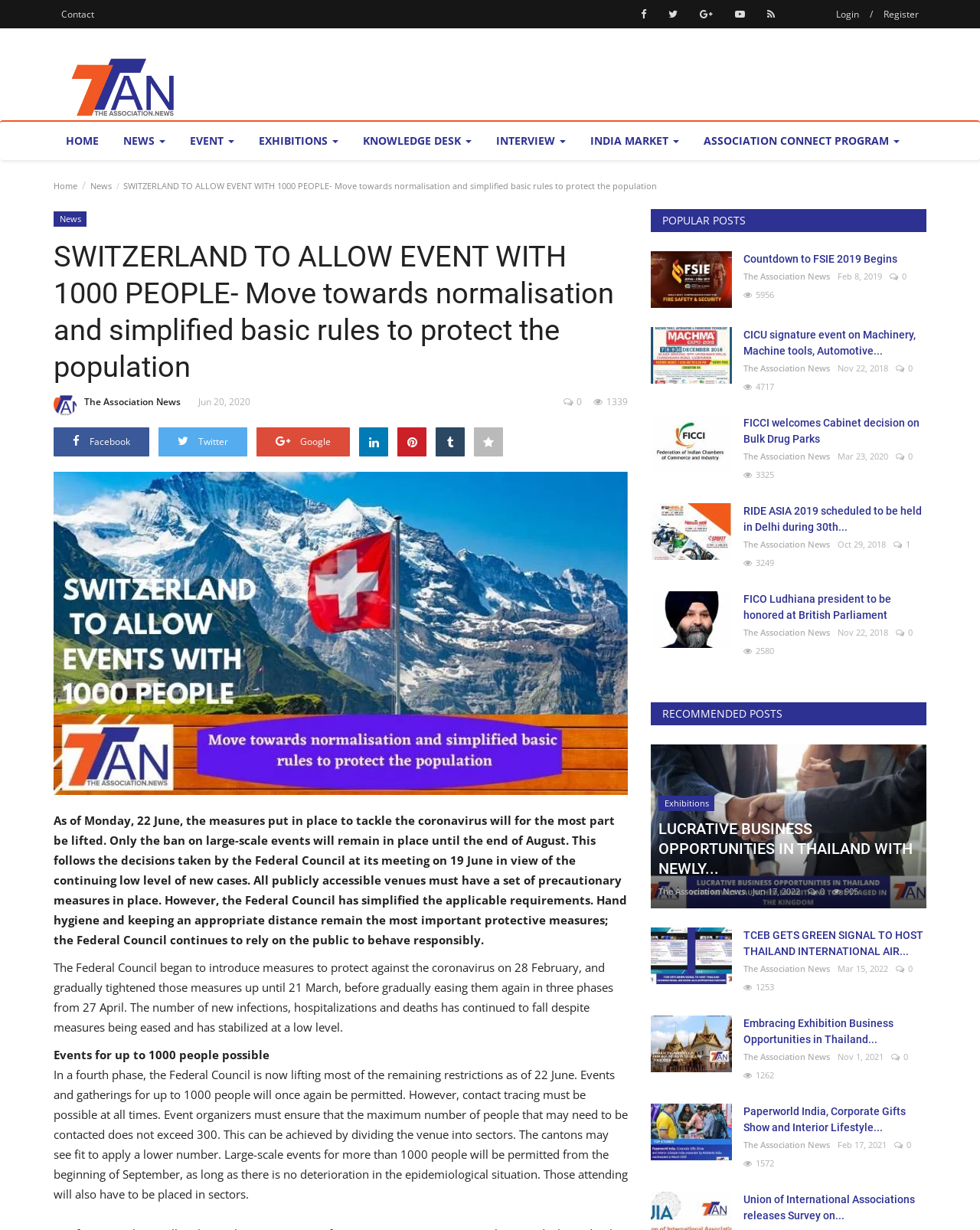Determine the bounding box coordinates of the area to click in order to meet this instruction: "Click on the 'Contact' link".

[0.055, 0.002, 0.104, 0.021]